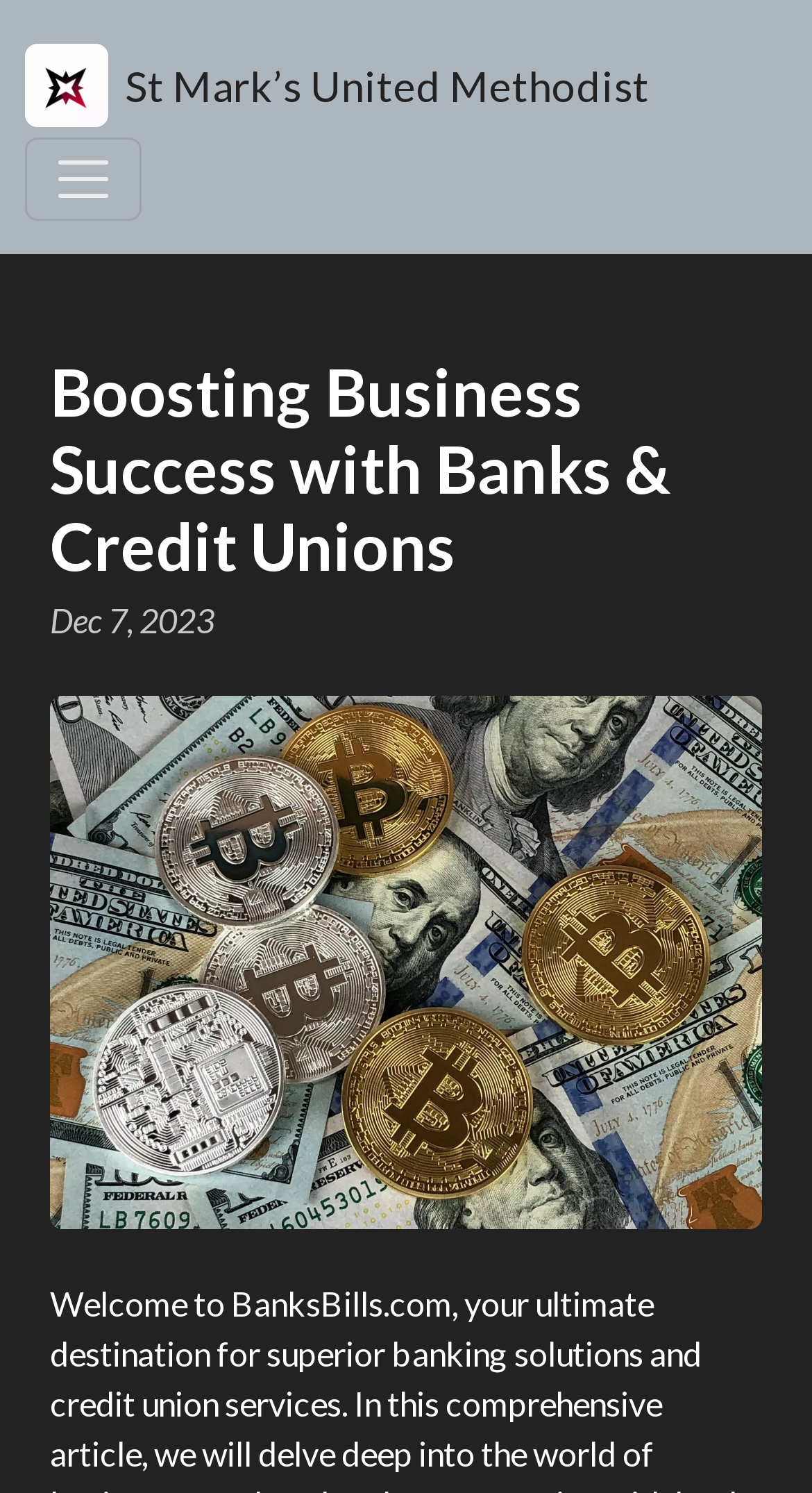What is the date shown on the webpage?
Using the visual information, reply with a single word or short phrase.

Dec 7, 2023